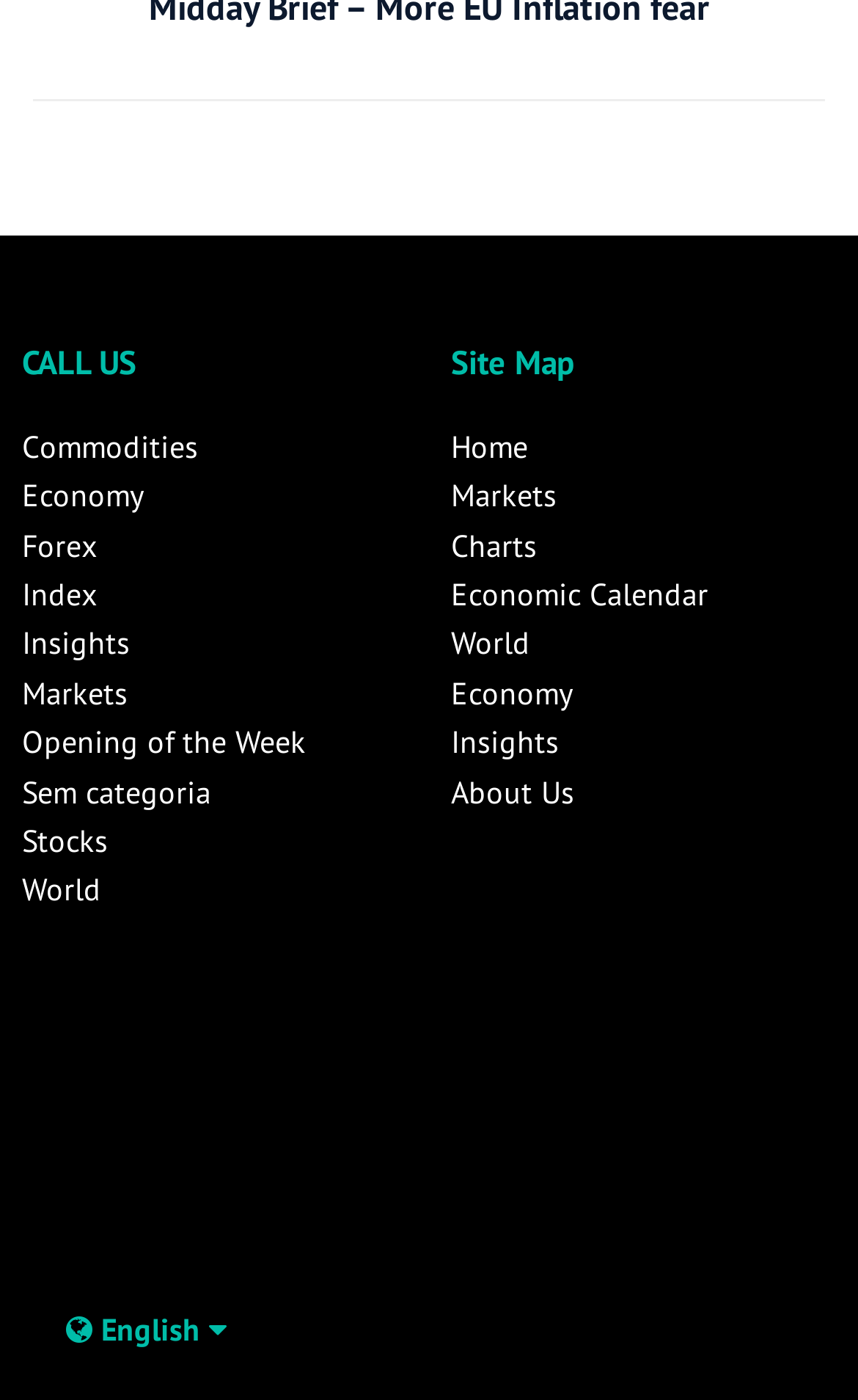Answer the following inquiry with a single word or phrase:
What is the language selection button?

English